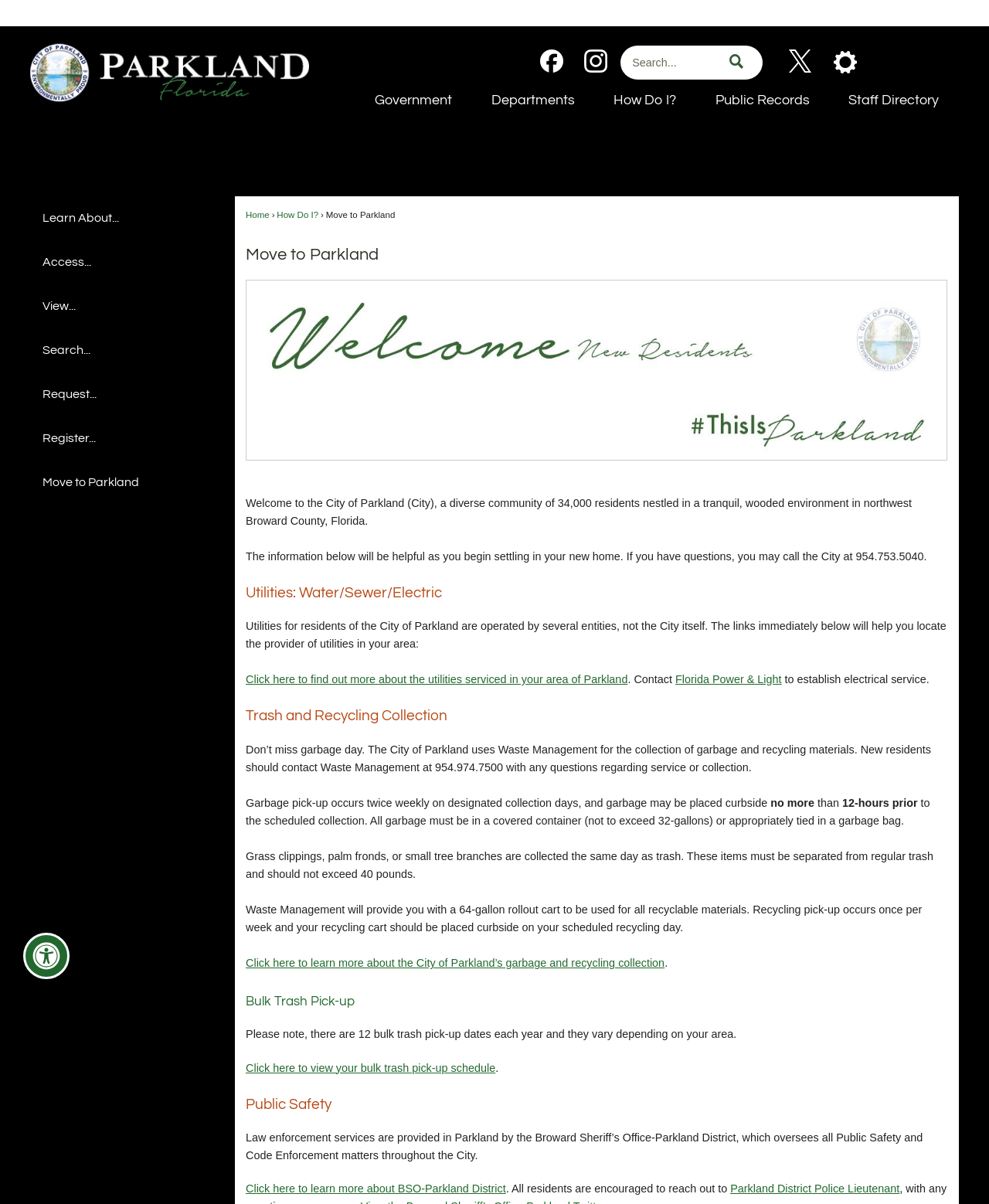Describe the webpage in detail, including text, images, and layout.

The webpage is titled "Move to Parkland | Parkland, FL" and appears to be a resource for new residents of Parkland, Florida. At the top of the page, there is a city seal image that links to the homepage. Below the city seal, there are several social media links, including Facebook, and a search bar with a search icon button.

To the left of the search bar, there is a vertical menu with several options, including "Government", "Departments", "How Do I?", "Public Records", and "Staff Directory". Below this menu, there is a horizontal menu with links to "Home", "How Do I?", and "Move to Parkland".

The main content of the page is divided into several sections, each with a heading. The first section, "Welcome to the City of Parkland", provides a brief introduction to the city and its community. The second section, "Utilities: Water/Sewer/Electric", explains that utilities are operated by several entities and provides links to find more information about utilities in the area.

The third section, "Trash and Recycling Collection", provides information about garbage and recycling collection, including the schedule and guidelines for preparing trash and recyclables. The fourth section, "Bulk Trash Pick-up", explains the bulk trash pick-up schedule and provides a link to view the schedule.

The final section, "Public Safety", explains that law enforcement services are provided by the Broward Sheriff's Office-Parkland District and provides links to learn more about the district and contact the police lieutenant.

Throughout the page, there are several images, including a header image welcoming new residents, and various icons and buttons. There is also a "PageAssist" button at the bottom of the page that allows users to discover personalization options.